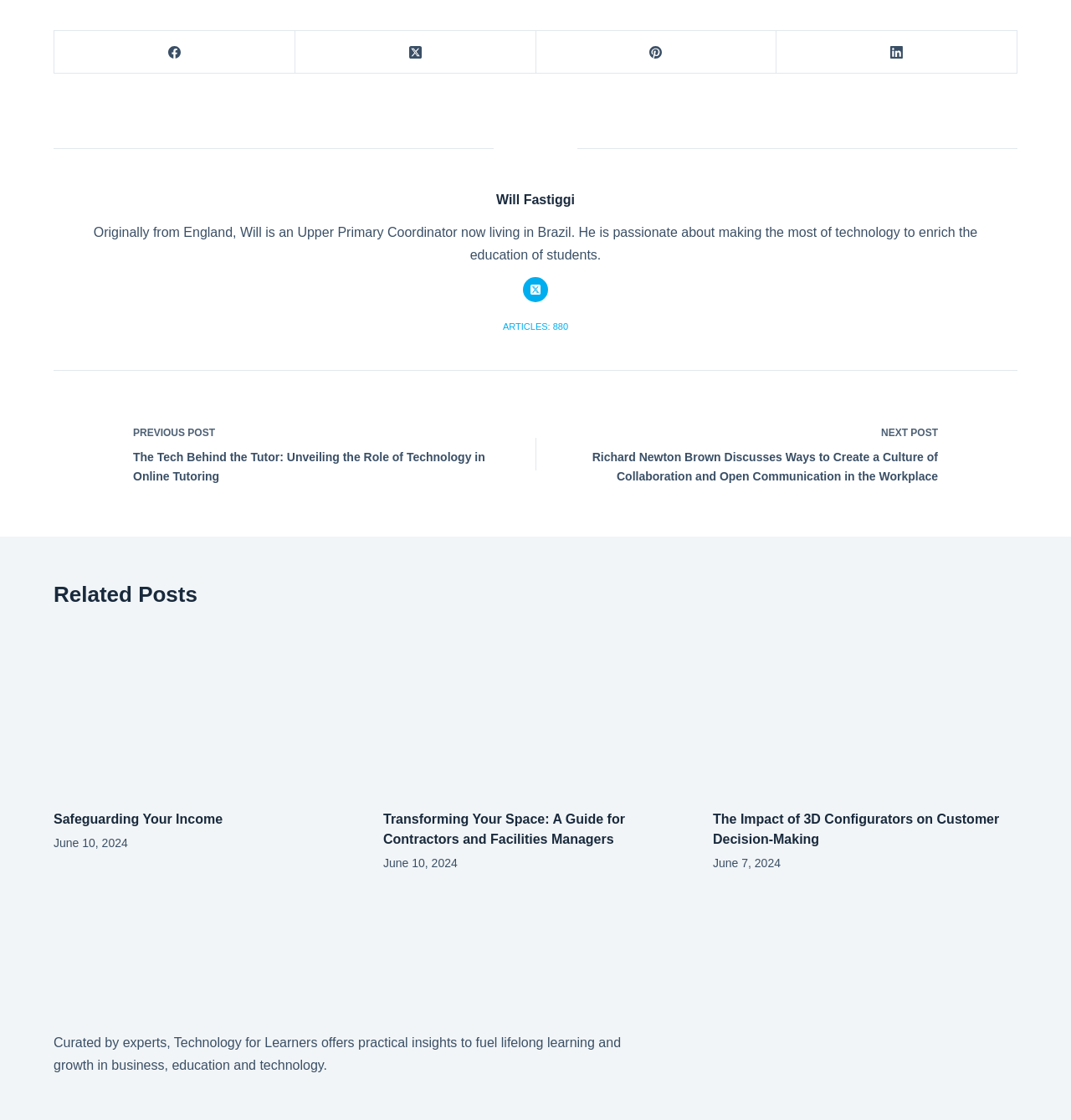Please locate the bounding box coordinates of the element's region that needs to be clicked to follow the instruction: "Read the article 'The Tech Behind the Tutor: Unveiling the Role of Technology in Online Tutoring'". The bounding box coordinates should be provided as four float numbers between 0 and 1, i.e., [left, top, right, bottom].

[0.05, 0.376, 0.464, 0.434]